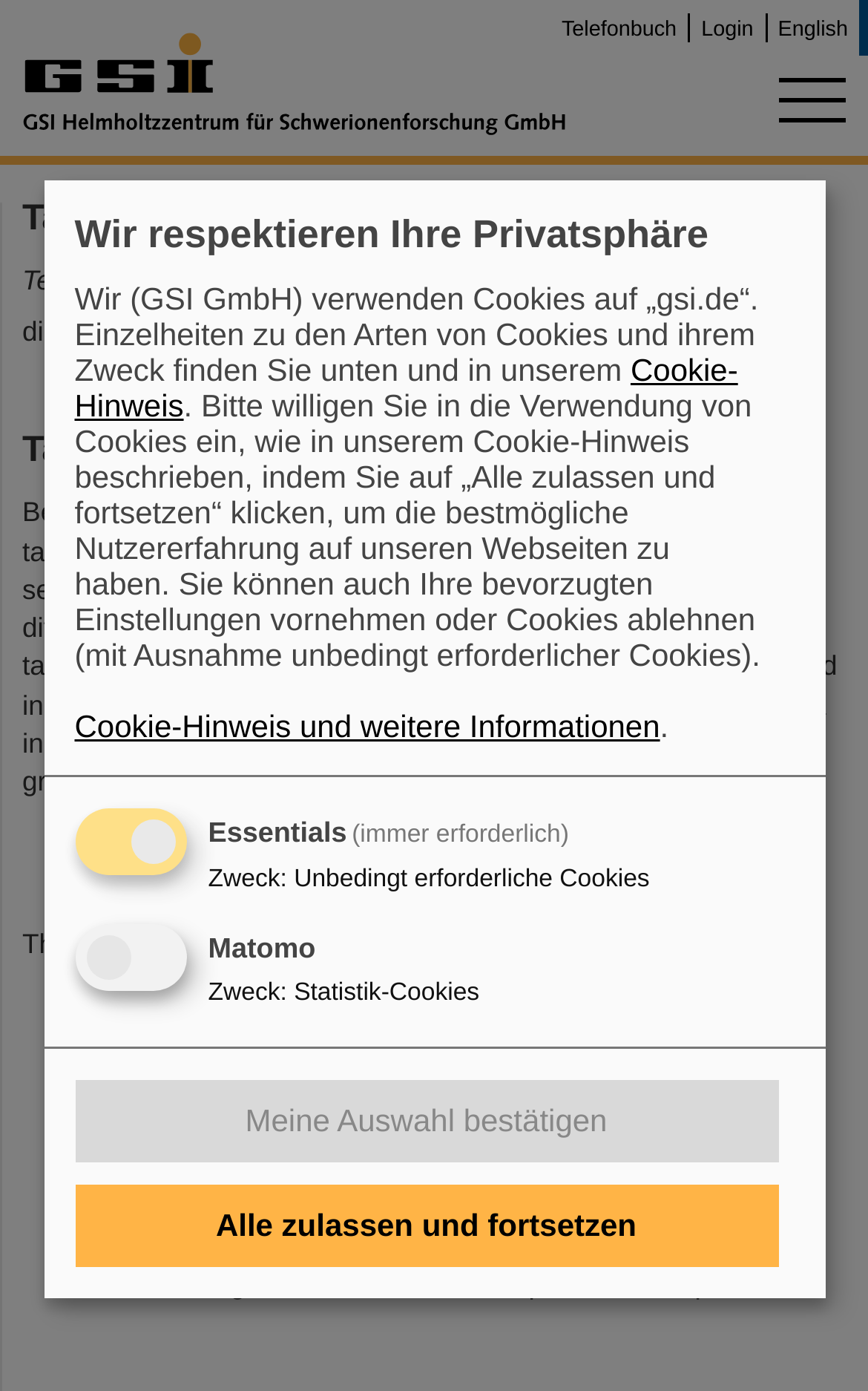Using the image as a reference, answer the following question in as much detail as possible:
What is the inner length of the target chamber?

The inner length of the target chamber is mentioned in the static text element 'inner length (N-S direction) : 2040 mm' which is part of the description of the target chamber's characteristics.